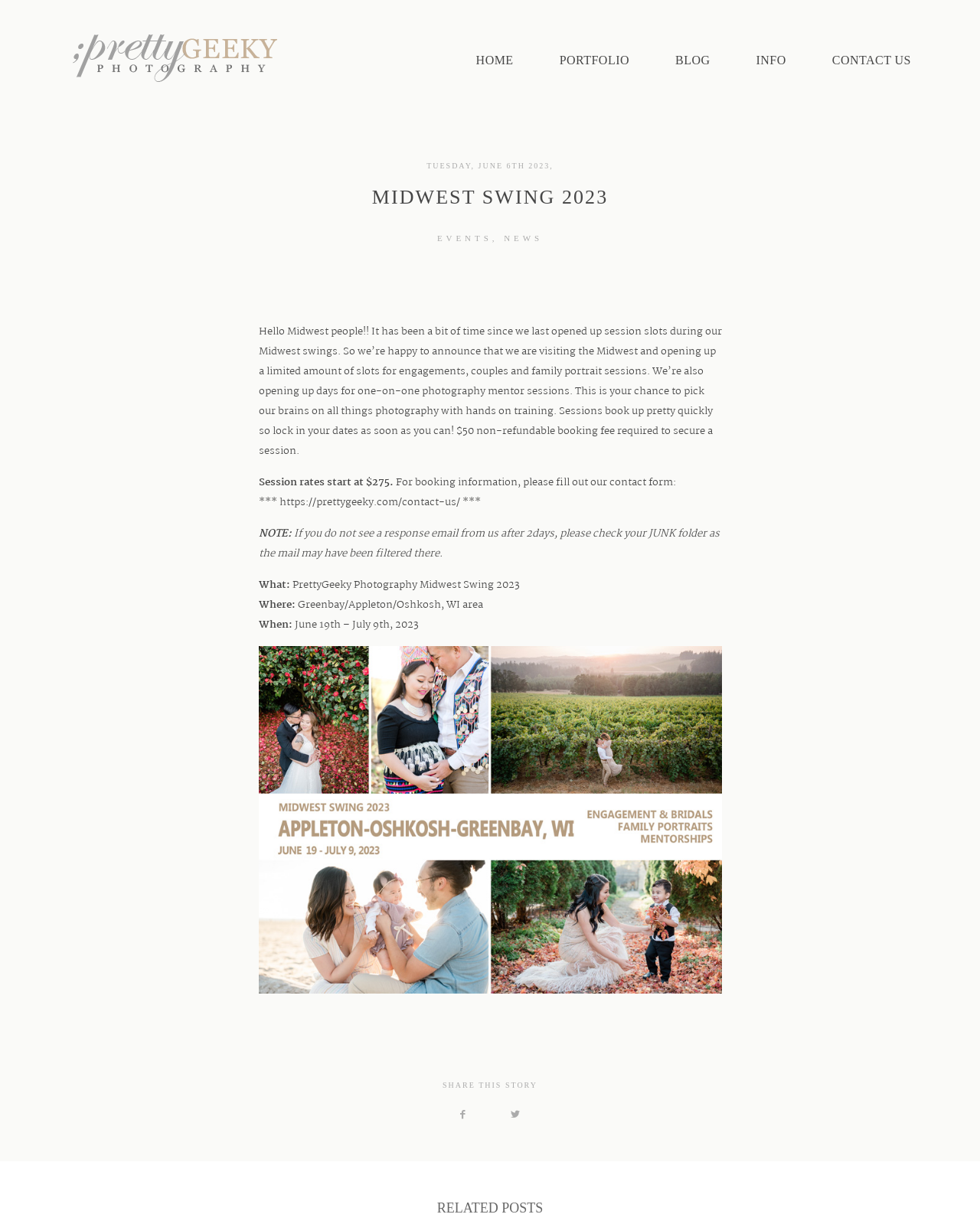Locate the bounding box coordinates of the area to click to fulfill this instruction: "View the 'PORTFOLIO'". The bounding box should be presented as four float numbers between 0 and 1, in the order [left, top, right, bottom].

[0.571, 0.043, 0.642, 0.054]